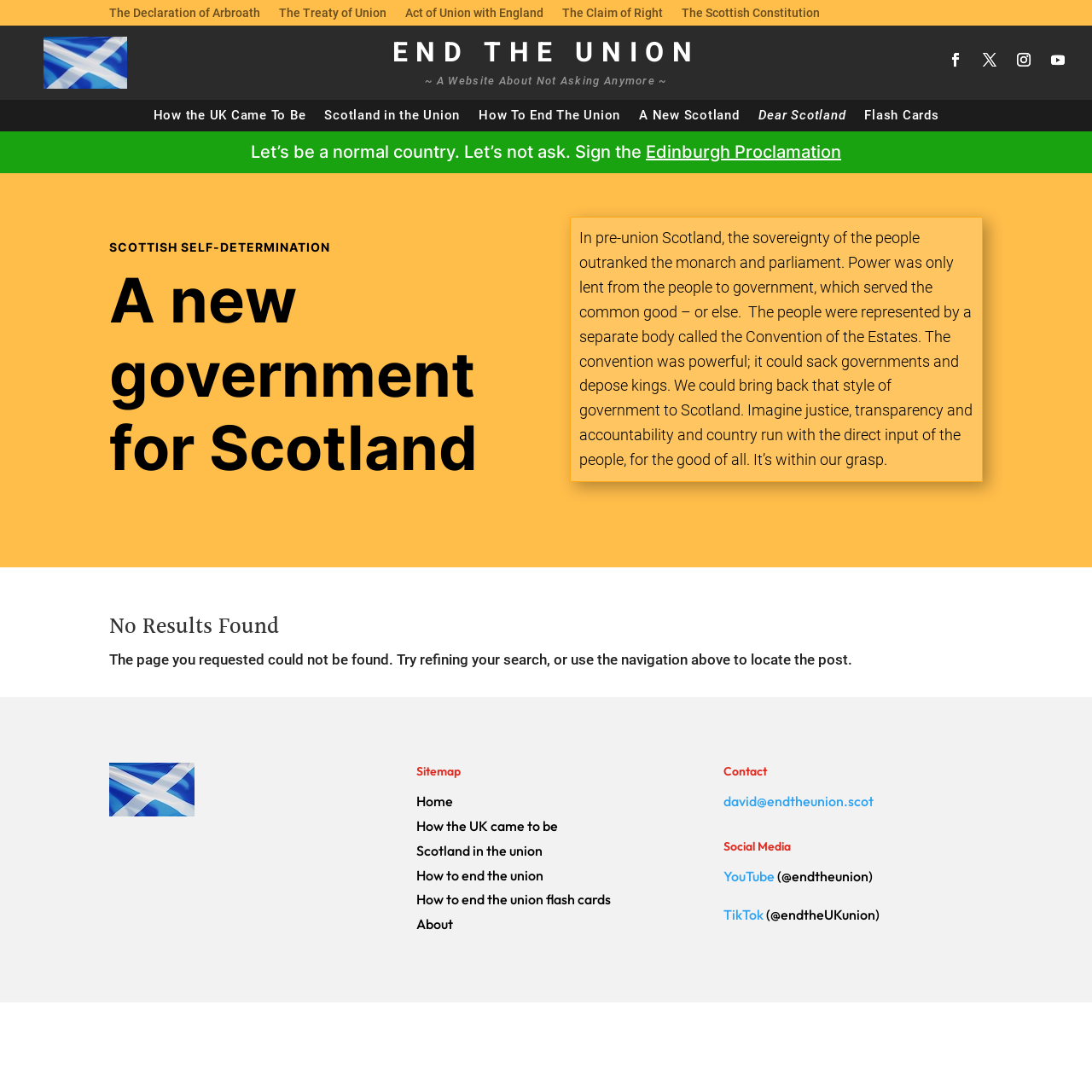Please specify the coordinates of the bounding box for the element that should be clicked to carry out this instruction: "Read about Scottish self-determination". The coordinates must be four float numbers between 0 and 1, formatted as [left, top, right, bottom].

[0.1, 0.219, 0.478, 0.242]